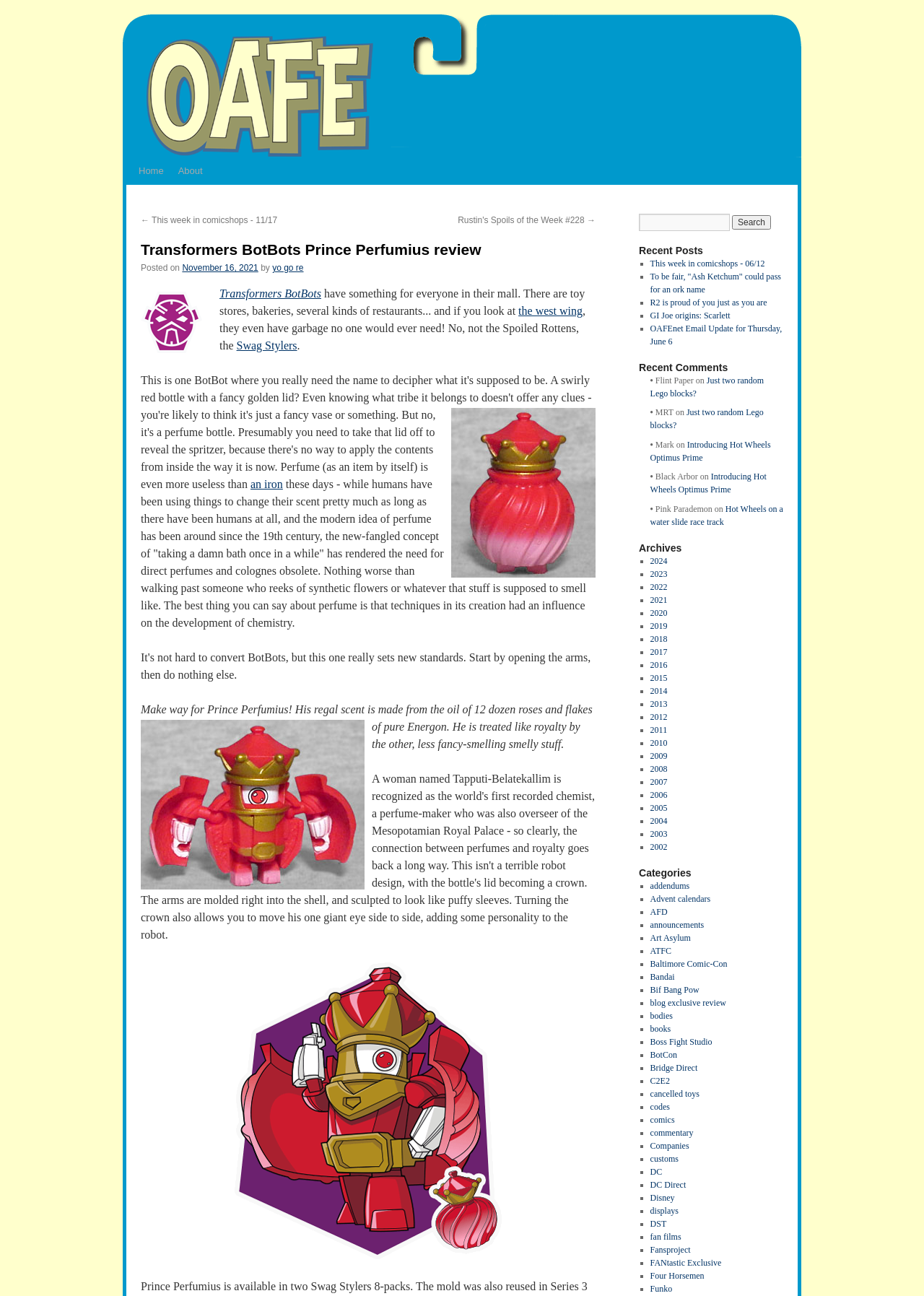Can you extract the headline from the webpage for me?

Transformers BotBots Prince Perfumius review